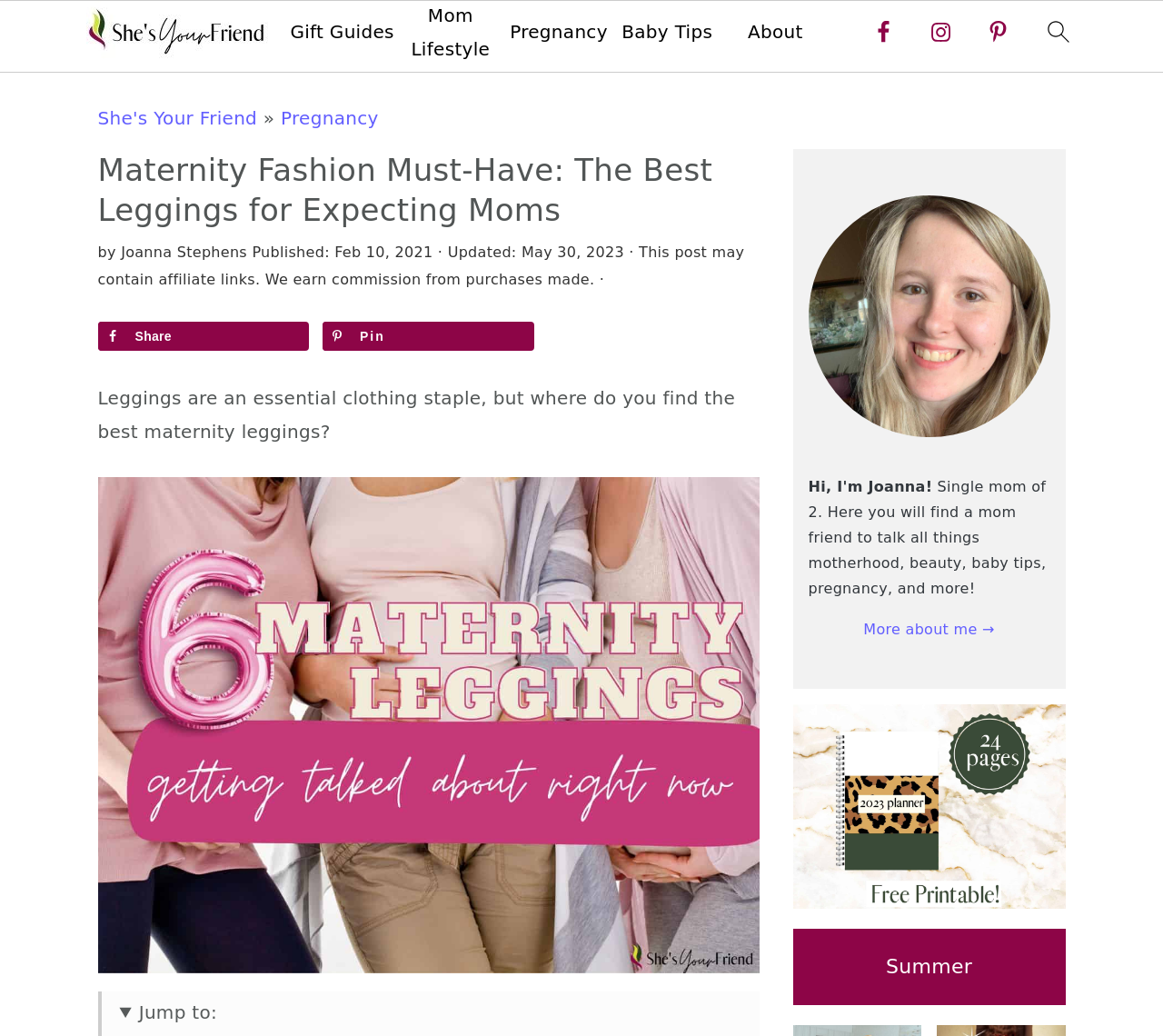Please give a one-word or short phrase response to the following question: 
What is the purpose of the 'Share on Facebook' button?

To share the article on Facebook